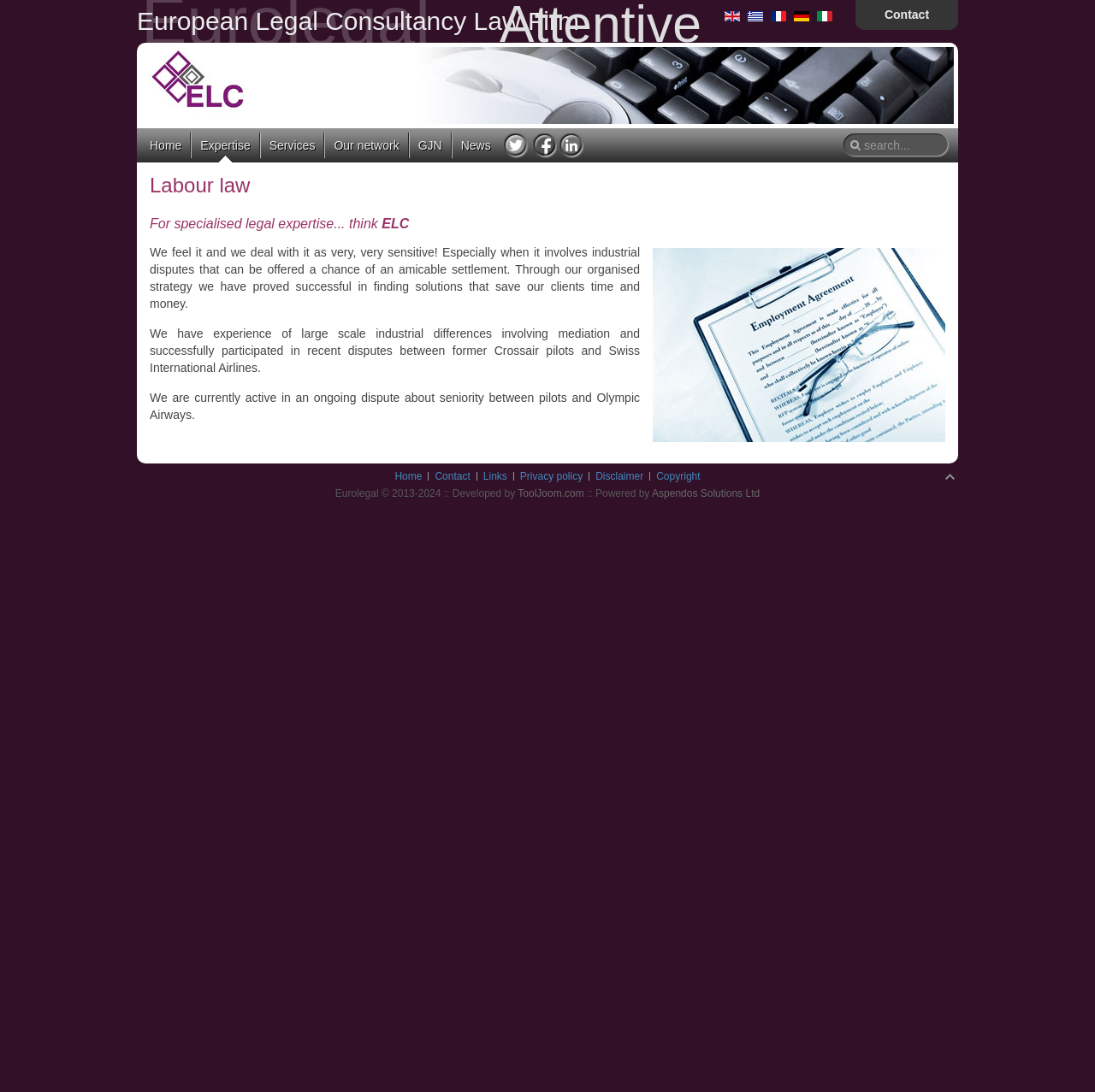Find the bounding box coordinates corresponding to the UI element with the description: "Expertise". The coordinates should be formatted as [left, top, right, bottom], with values as floats between 0 and 1.

[0.174, 0.121, 0.237, 0.145]